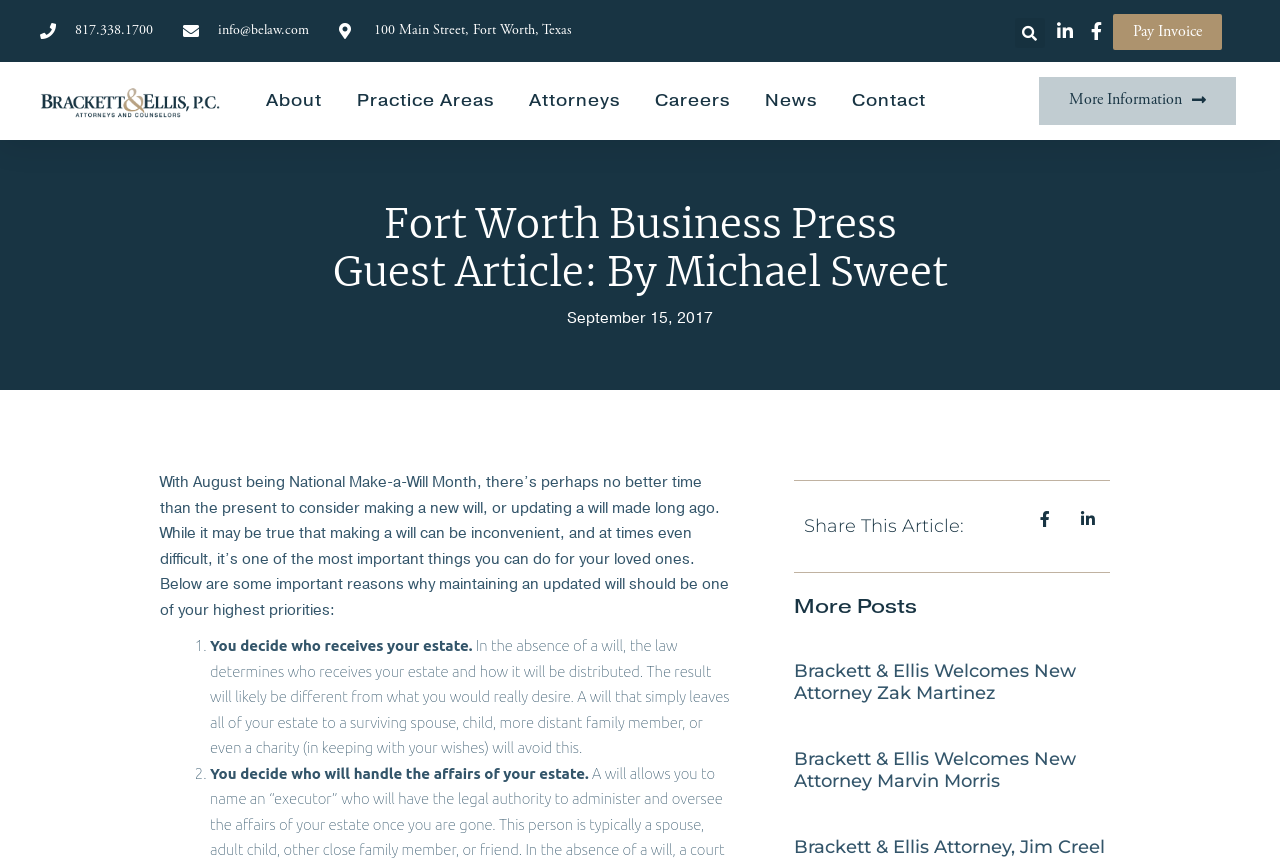What is the phone number of Brackett & Ellis, P.C.?
Examine the image and provide an in-depth answer to the question.

I found the phone number by looking at the top section of the webpage, where the contact information is typically displayed. The phone number is written in a static text element with the content '817.338.1700'.